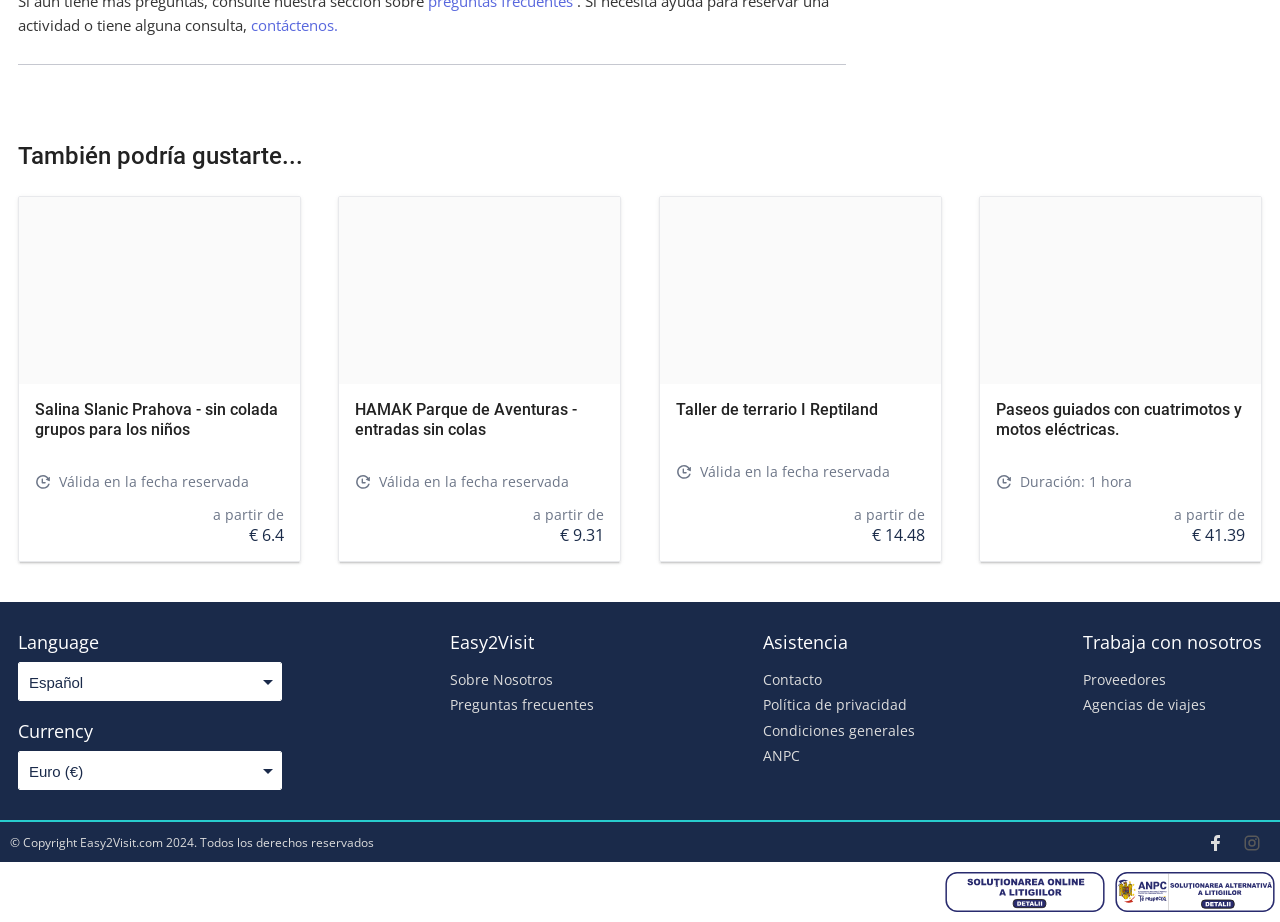From the details in the image, provide a thorough response to the question: What is the language of the website?

The website has a language dropdown menu, which suggests that it is available in multiple languages. The options are not explicitly listed, but the presence of the dropdown menu implies that users can select their preferred language.